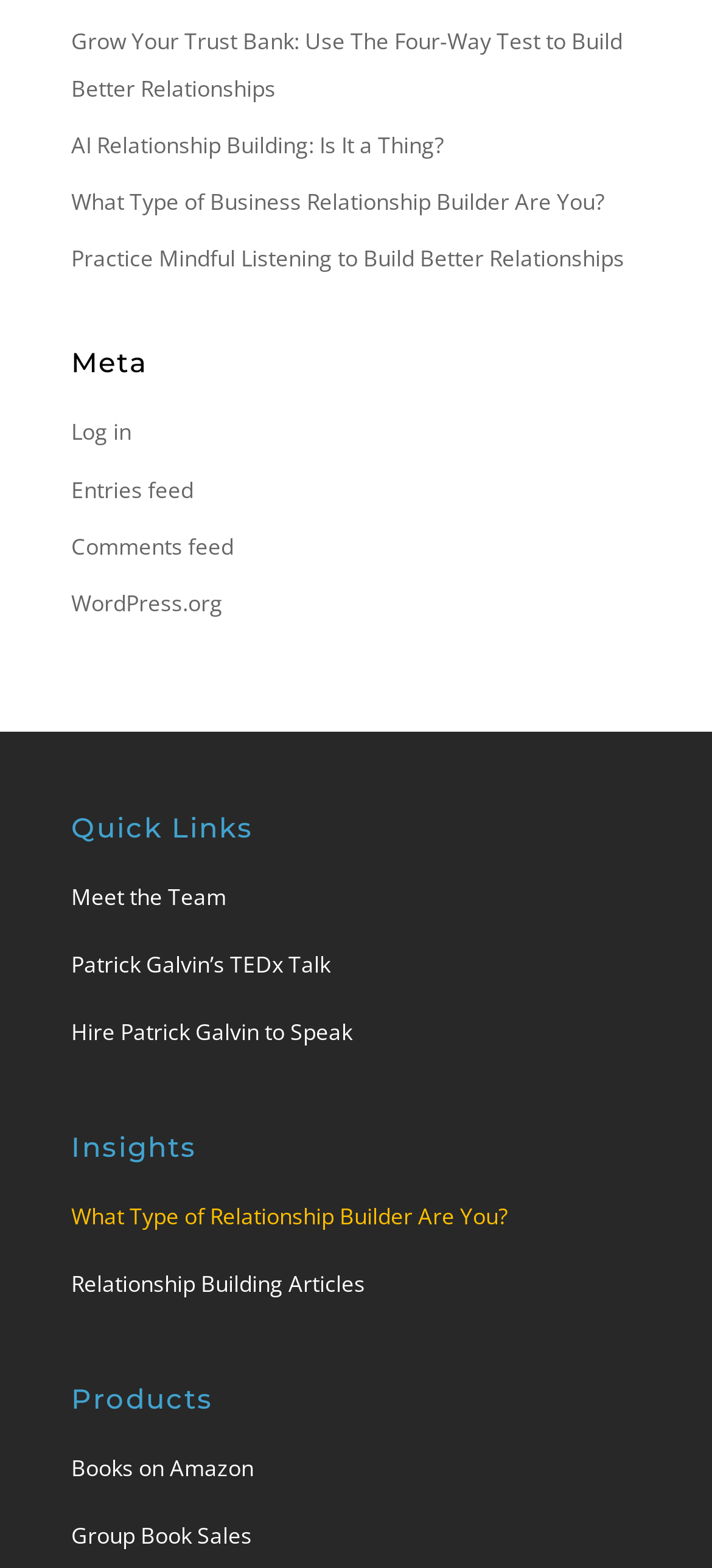Pinpoint the bounding box coordinates of the clickable area needed to execute the instruction: "Explore relationship building articles". The coordinates should be specified as four float numbers between 0 and 1, i.e., [left, top, right, bottom].

[0.1, 0.809, 0.513, 0.829]